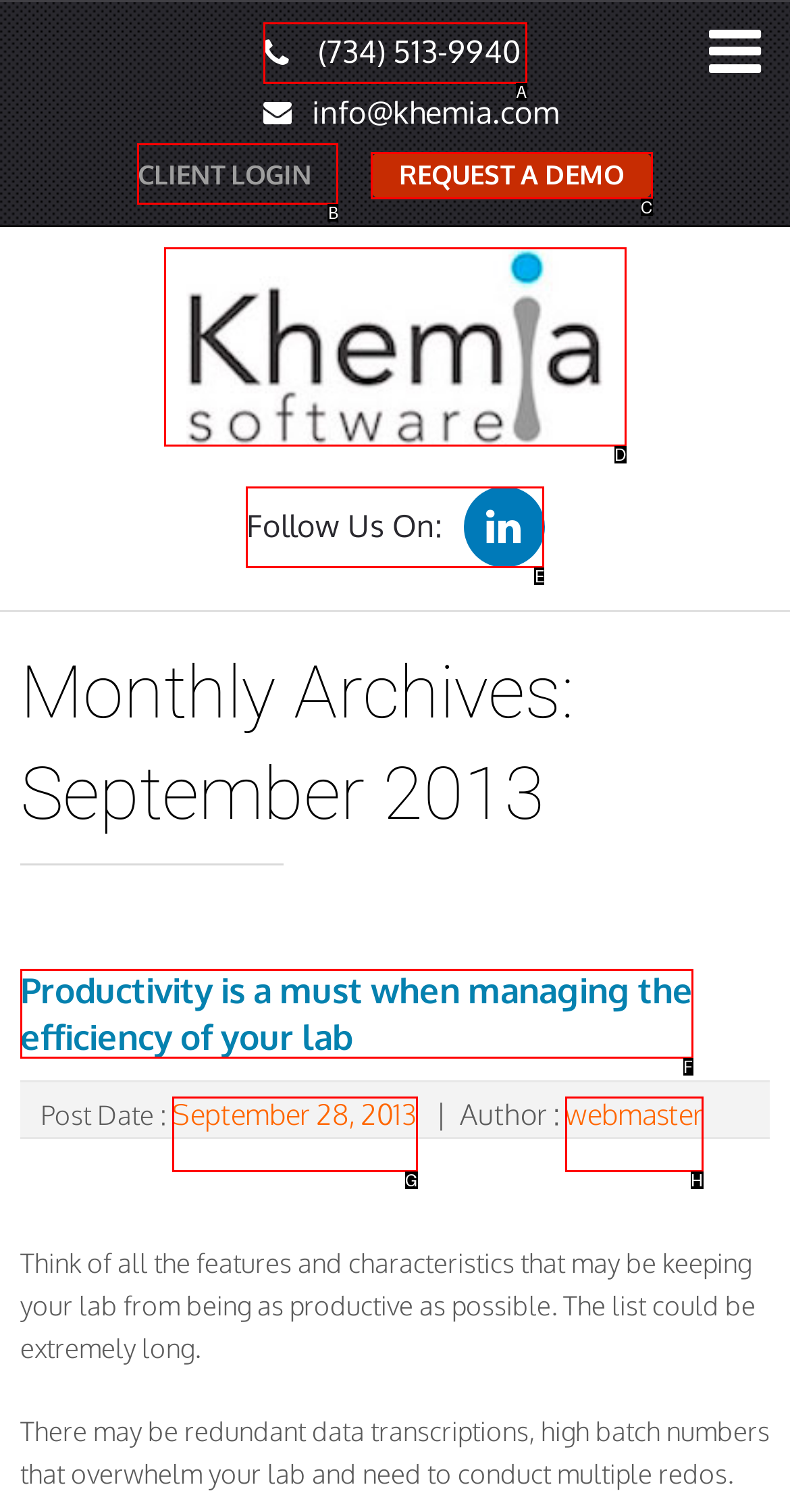For the given instruction: Login to client area, determine which boxed UI element should be clicked. Answer with the letter of the corresponding option directly.

B